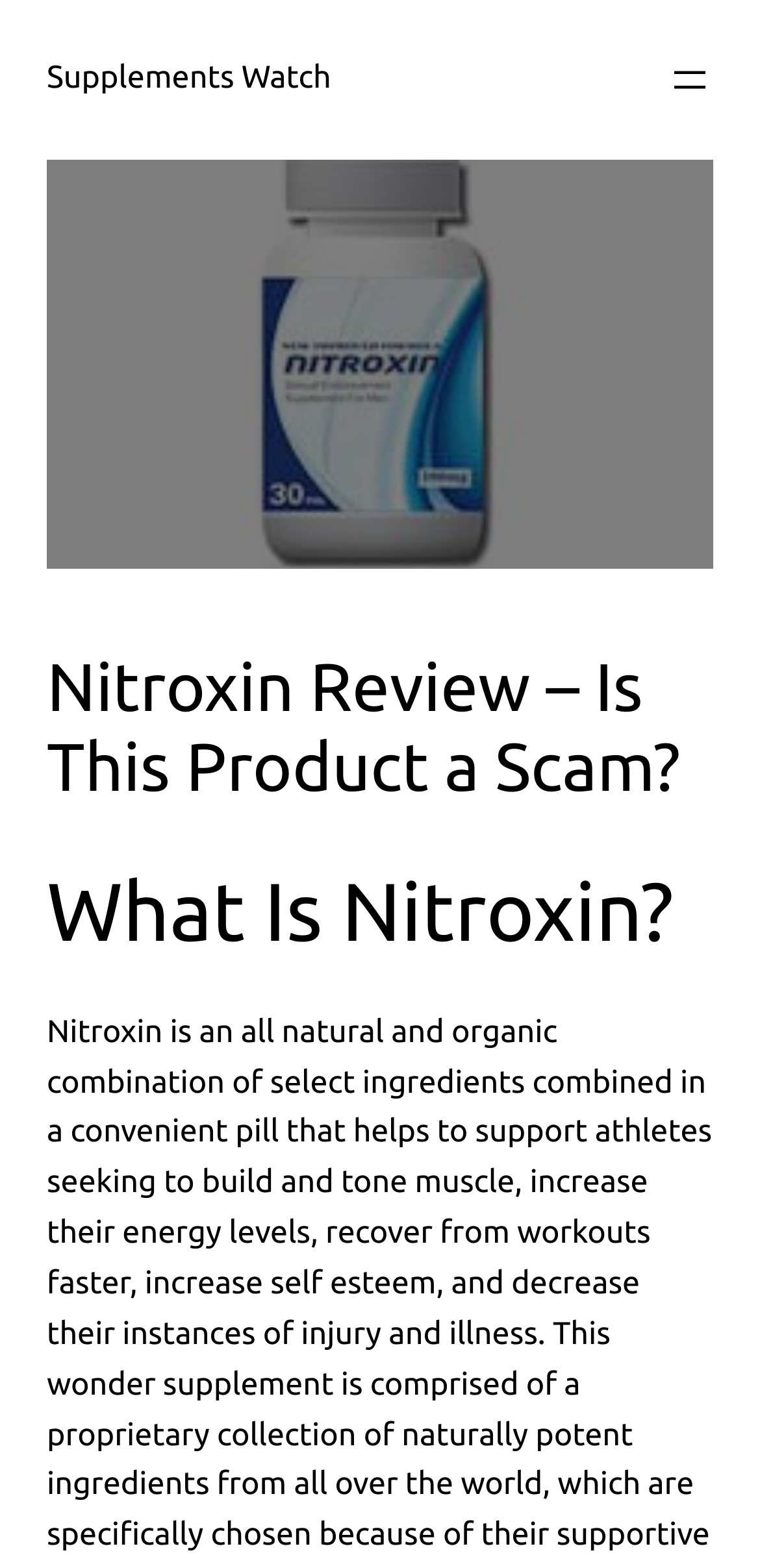What is the main heading of this webpage? Please extract and provide it.

Nitroxin Review – Is This Product a Scam?